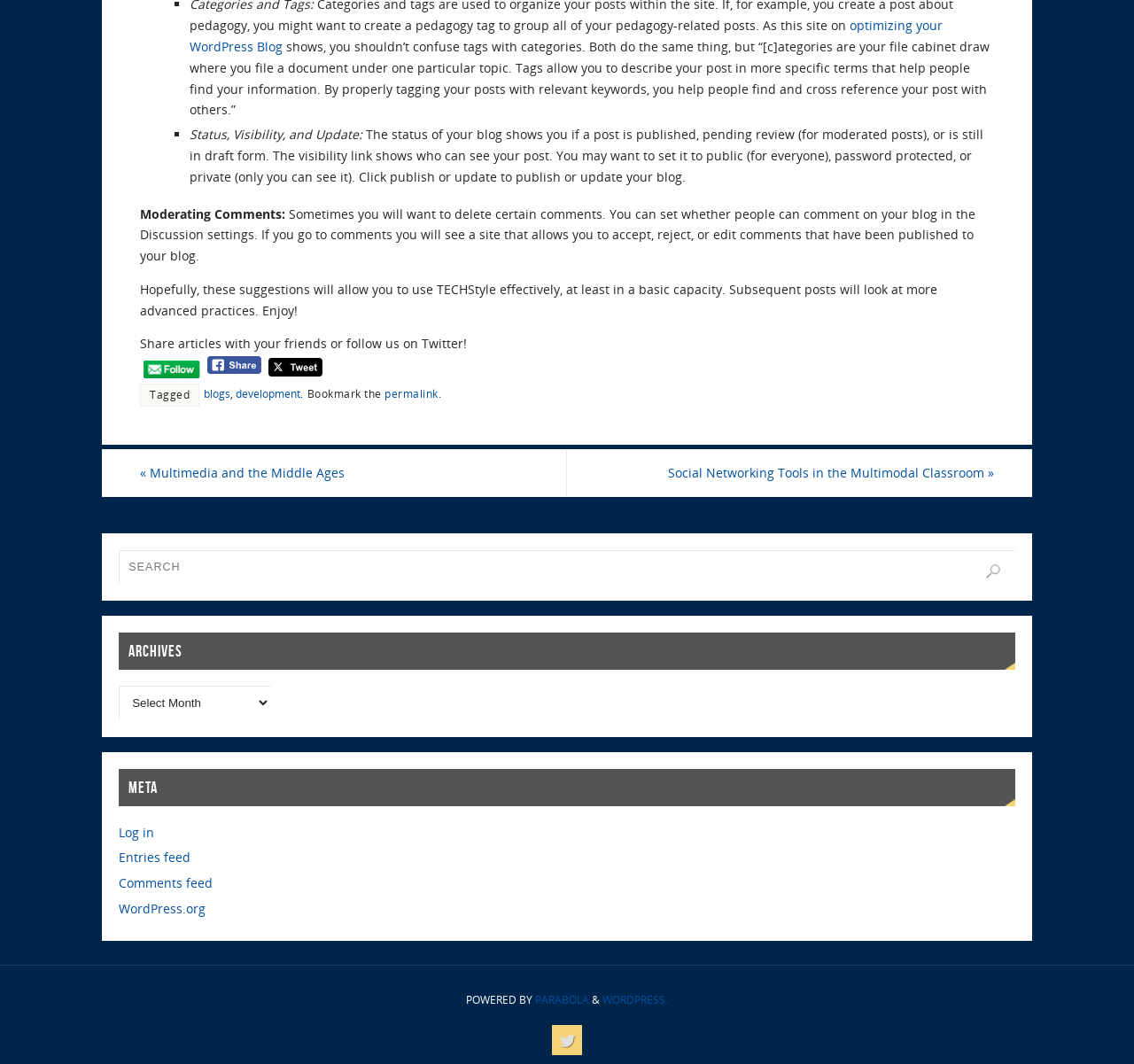What social media platform is represented by the 'fb-share-icon' image?
With the help of the image, please provide a detailed response to the question.

The webpage includes an image with the description 'fb-share-icon', which suggests that it is a Facebook share icon, allowing users to share the post on Facebook.